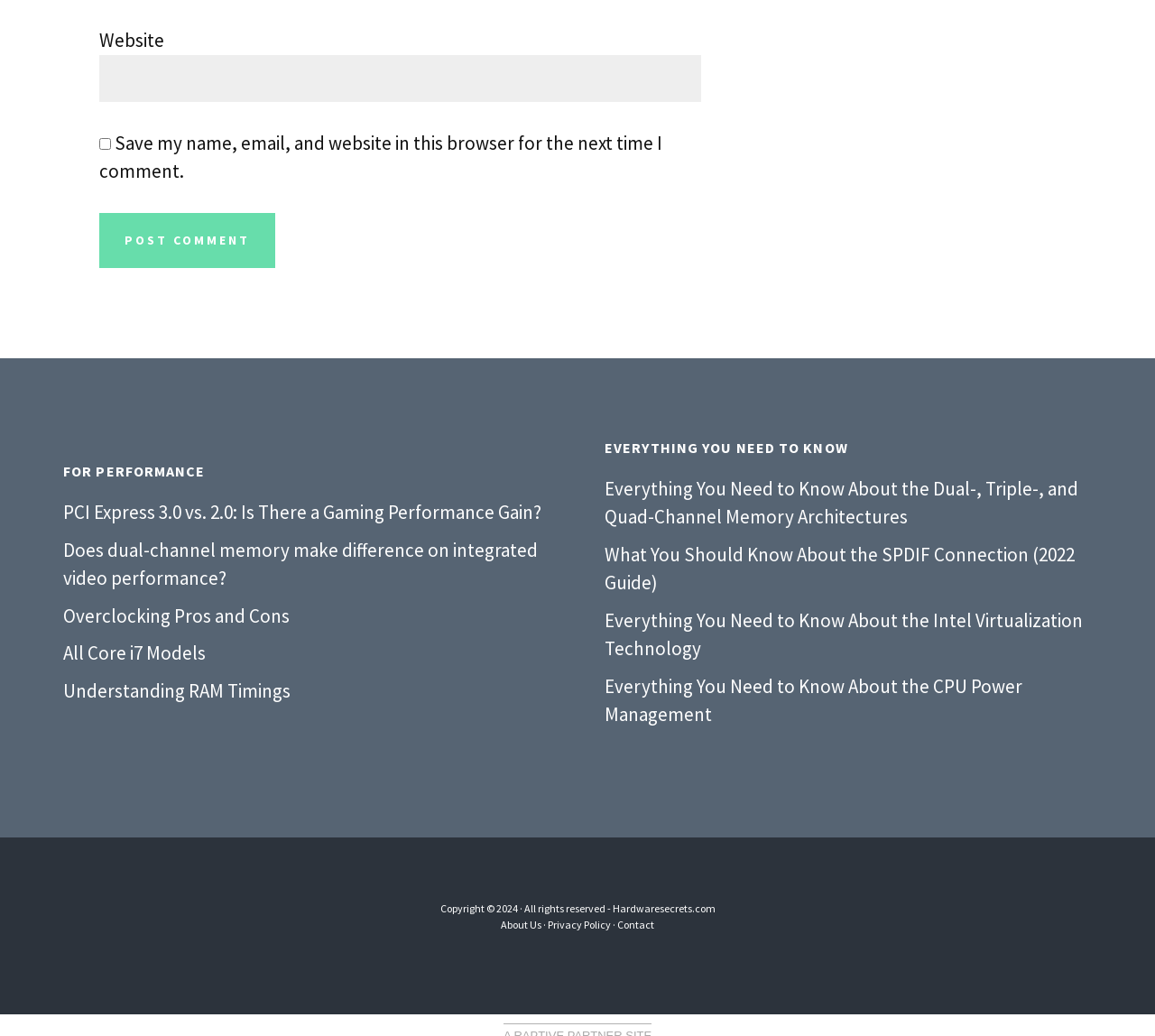What type of content is listed under 'FOR PERFORMANCE'?
Provide a one-word or short-phrase answer based on the image.

Links to articles